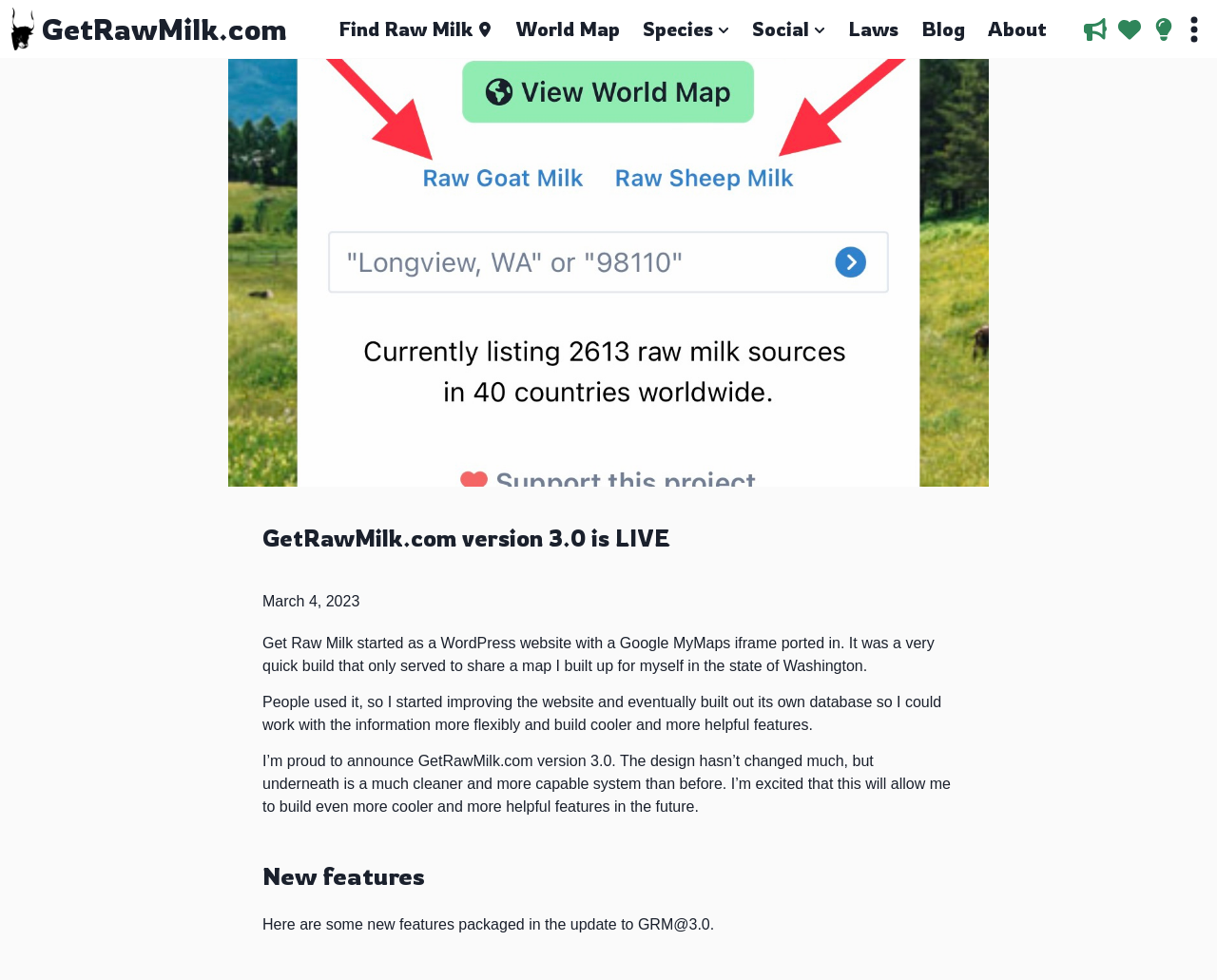What is the name of the website?
Look at the image and respond with a one-word or short-phrase answer.

Get Raw Milk